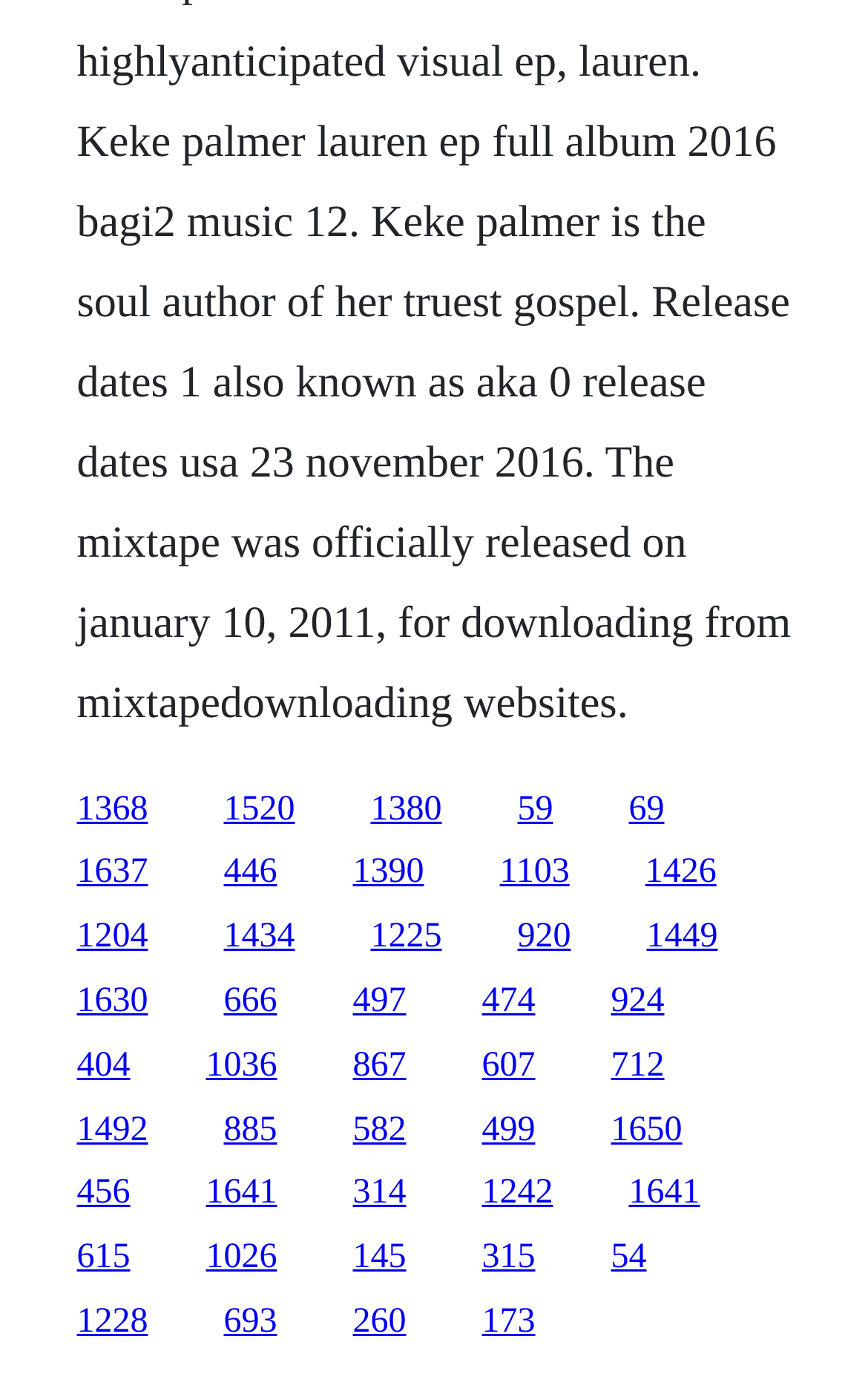What is the horizontal position of the last link?
Please answer the question with a single word or phrase, referencing the image.

0.745